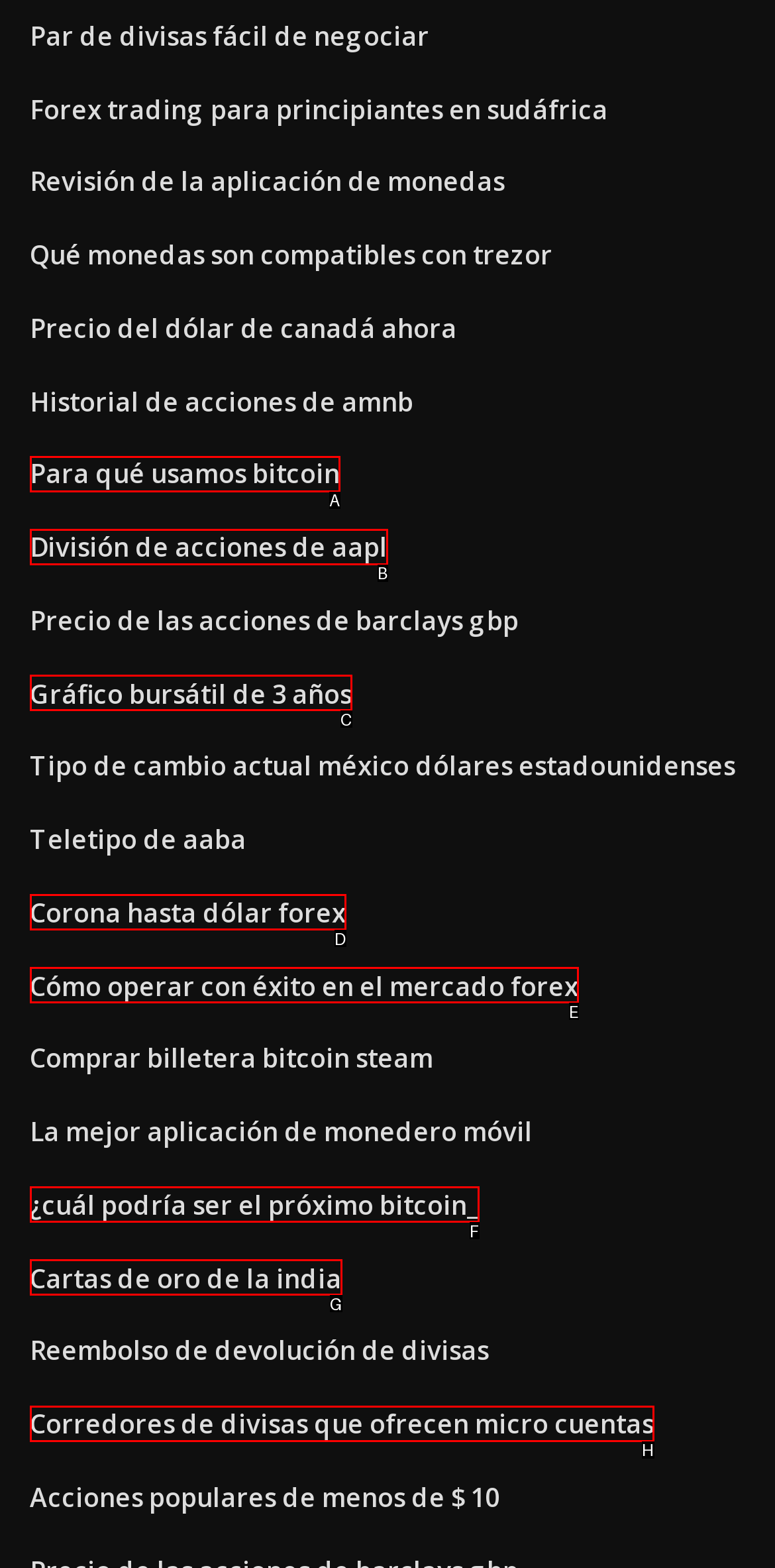Choose the HTML element that aligns with the description: Para qué usamos bitcoin. Indicate your choice by stating the letter.

A